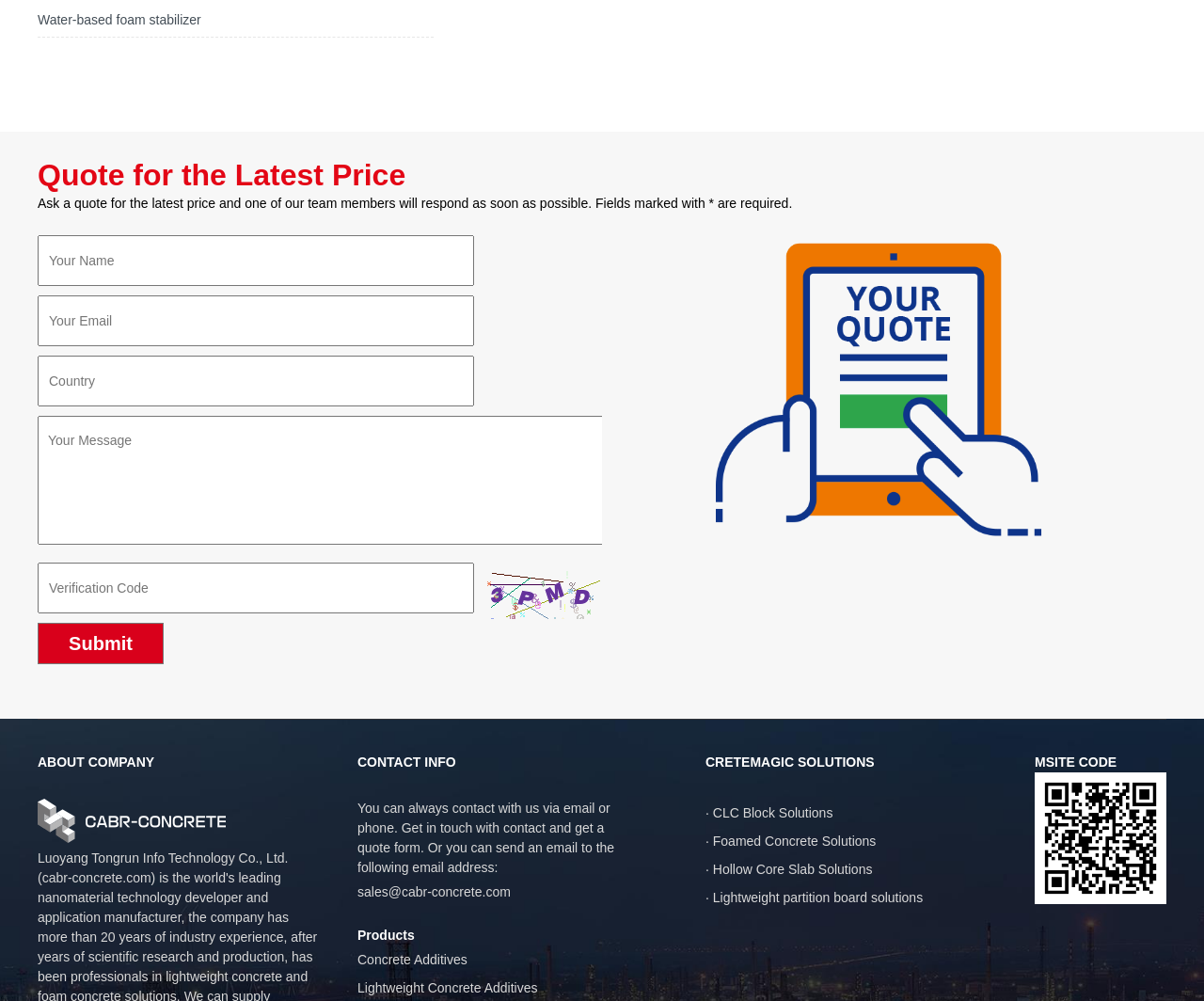How many types of concrete solutions are provided?
Answer the question with as much detail as possible.

The company provides four types of concrete solutions: 'CLC Block Solutions', 'Foamed Concrete Solutions', 'Hollow Core Slab Solutions', and 'Lightweight partition board solutions', as listed under the 'CRETEMAGIC SOLUTIONS' section.